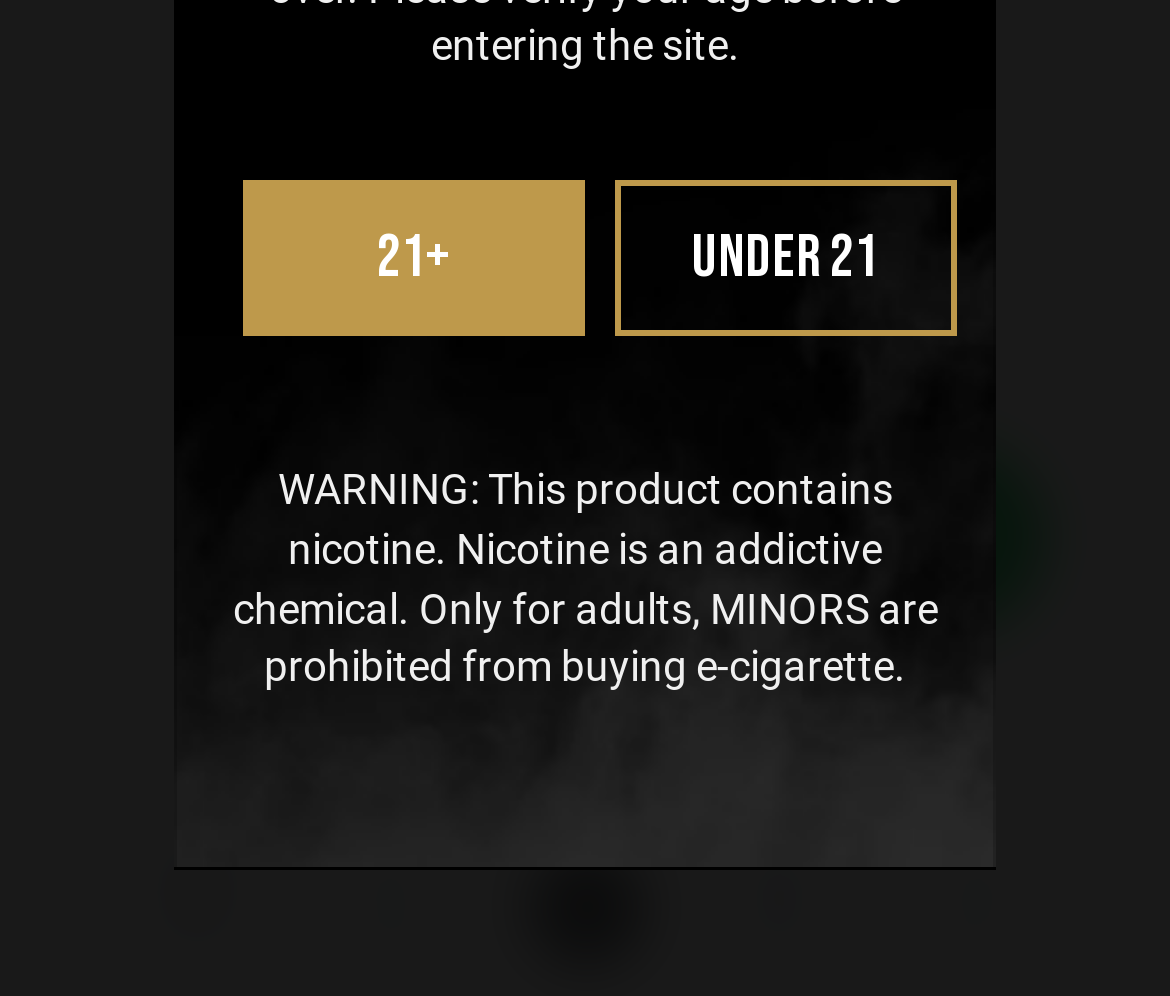Provide the bounding box coordinates for the UI element described in this sentence: "parent_node: Offers aria-label="Offers"". The coordinates should be four float values between 0 and 1, i.e., [left, top, right, bottom].

[0.642, 0.873, 0.69, 0.922]